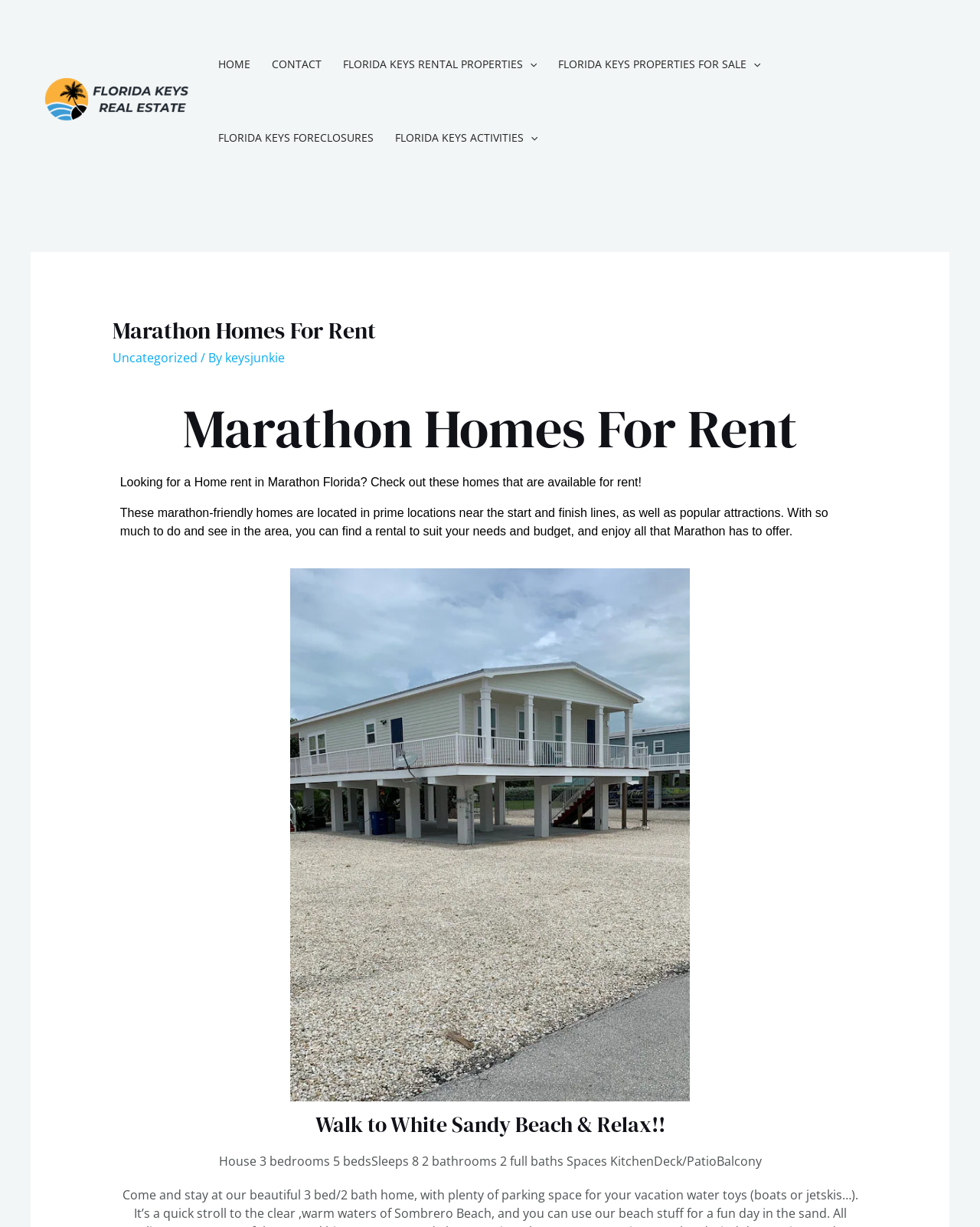Select the bounding box coordinates of the element I need to click to carry out the following instruction: "Explore FLORIDA KEYS ACTIVITIES".

[0.392, 0.083, 0.559, 0.143]